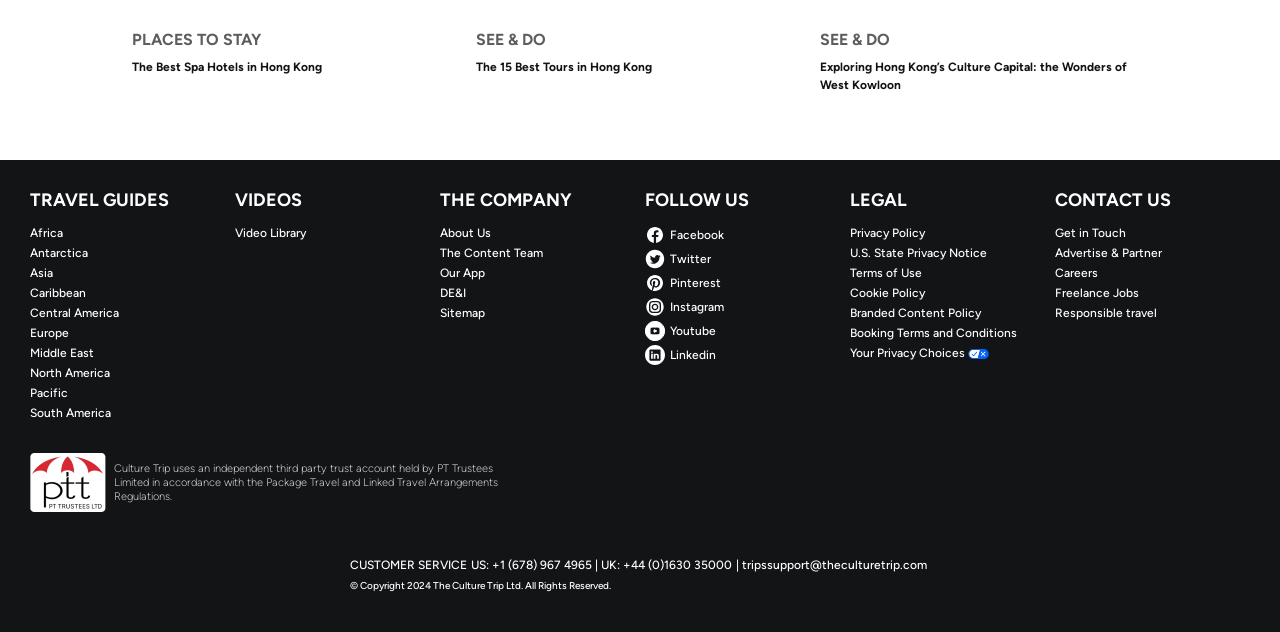Please examine the image and provide a detailed answer to the question: What is the title of the first section?

The first section title is 'PLACES TO STAY' which is a heading element located at the top left of the webpage with a bounding box coordinate of [0.103, 0.045, 0.359, 0.08].